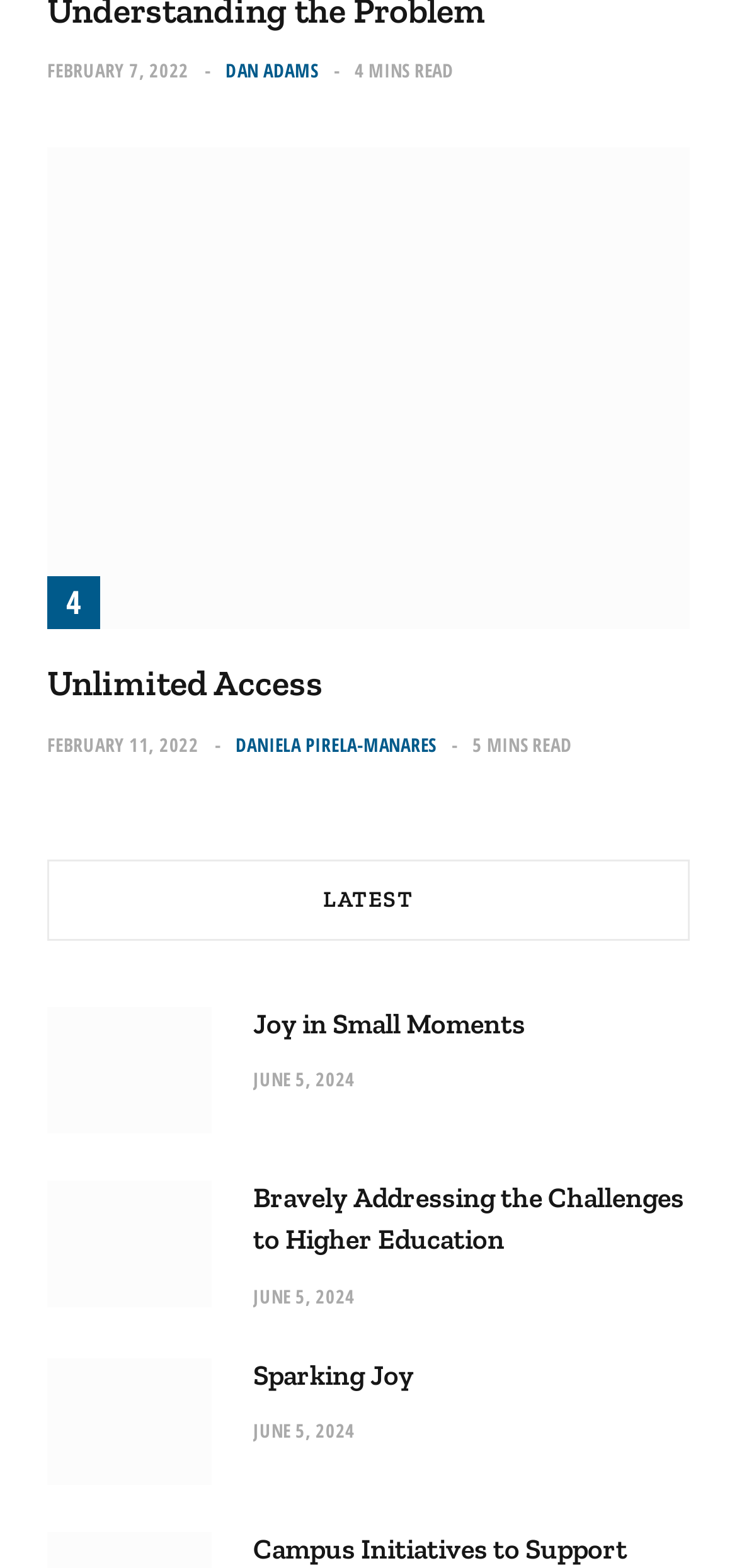How many images are on this page?
Using the image, answer in one word or phrase.

6